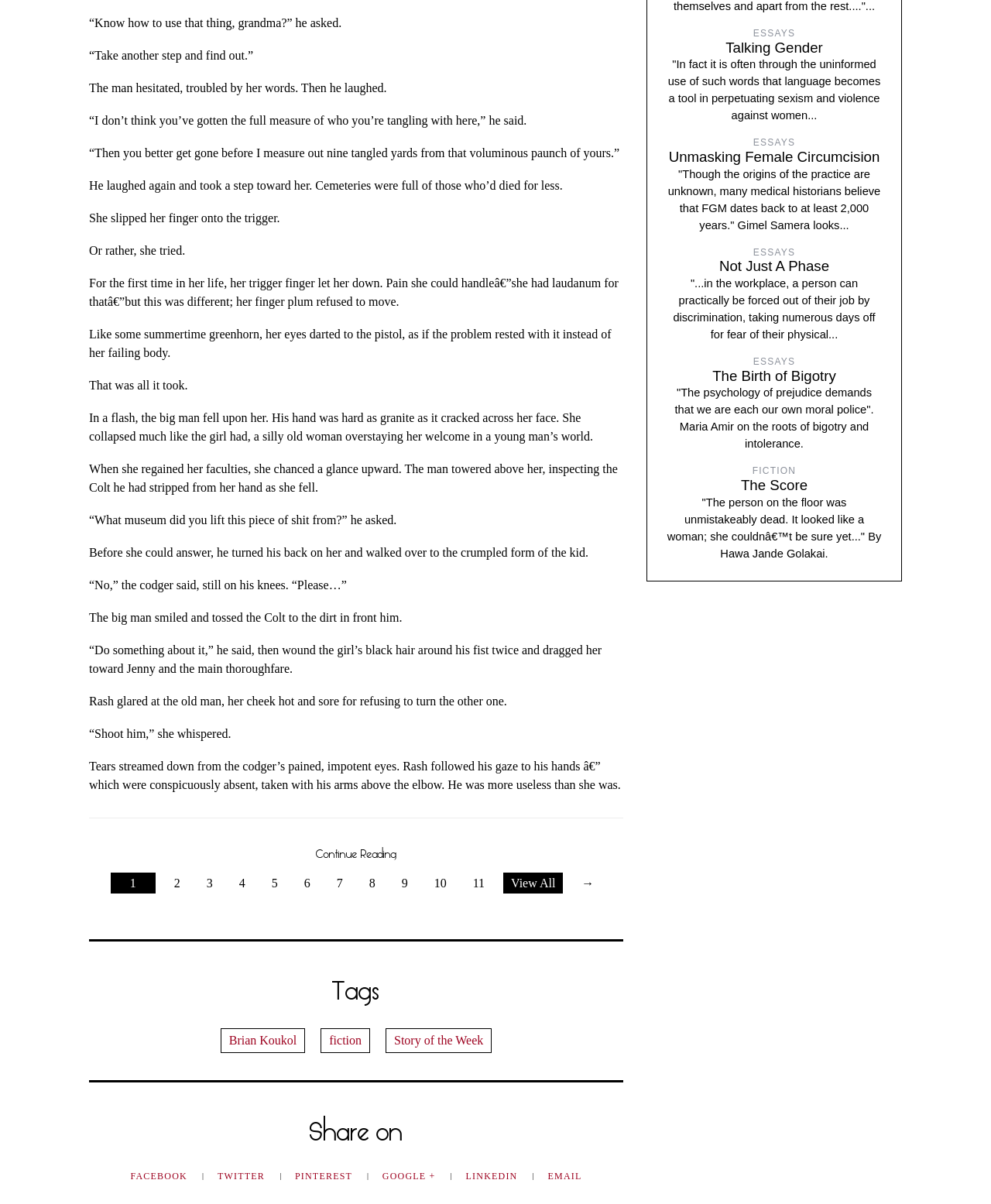Please find the bounding box coordinates of the element that needs to be clicked to perform the following instruction: "Click '2'". The bounding box coordinates should be four float numbers between 0 and 1, represented as [left, top, right, bottom].

[0.164, 0.728, 0.193, 0.739]